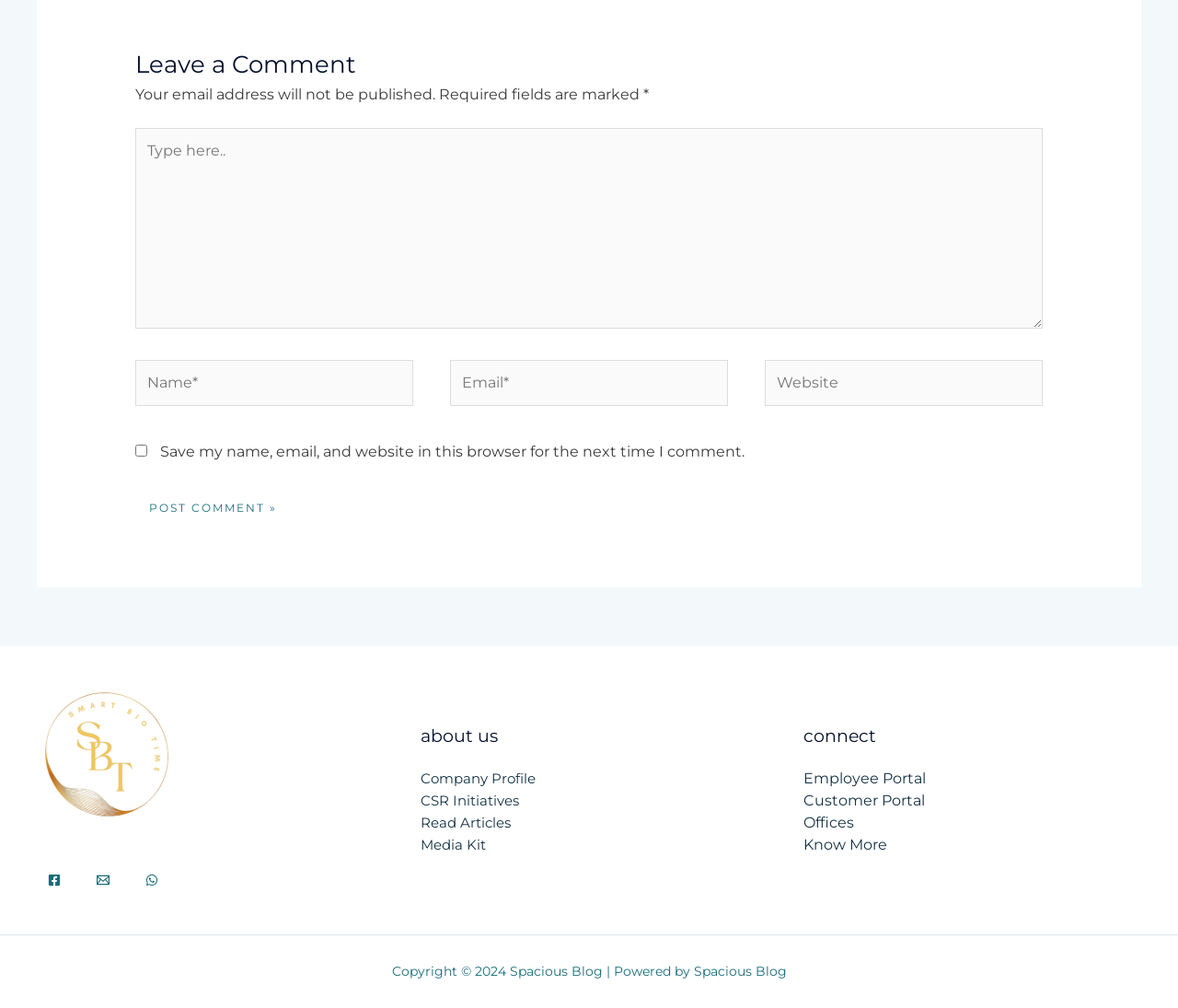Determine the bounding box coordinates of the section to be clicked to follow the instruction: "Enter your email". The coordinates should be given as four float numbers between 0 and 1, formatted as [left, top, right, bottom].

[0.382, 0.358, 0.618, 0.403]